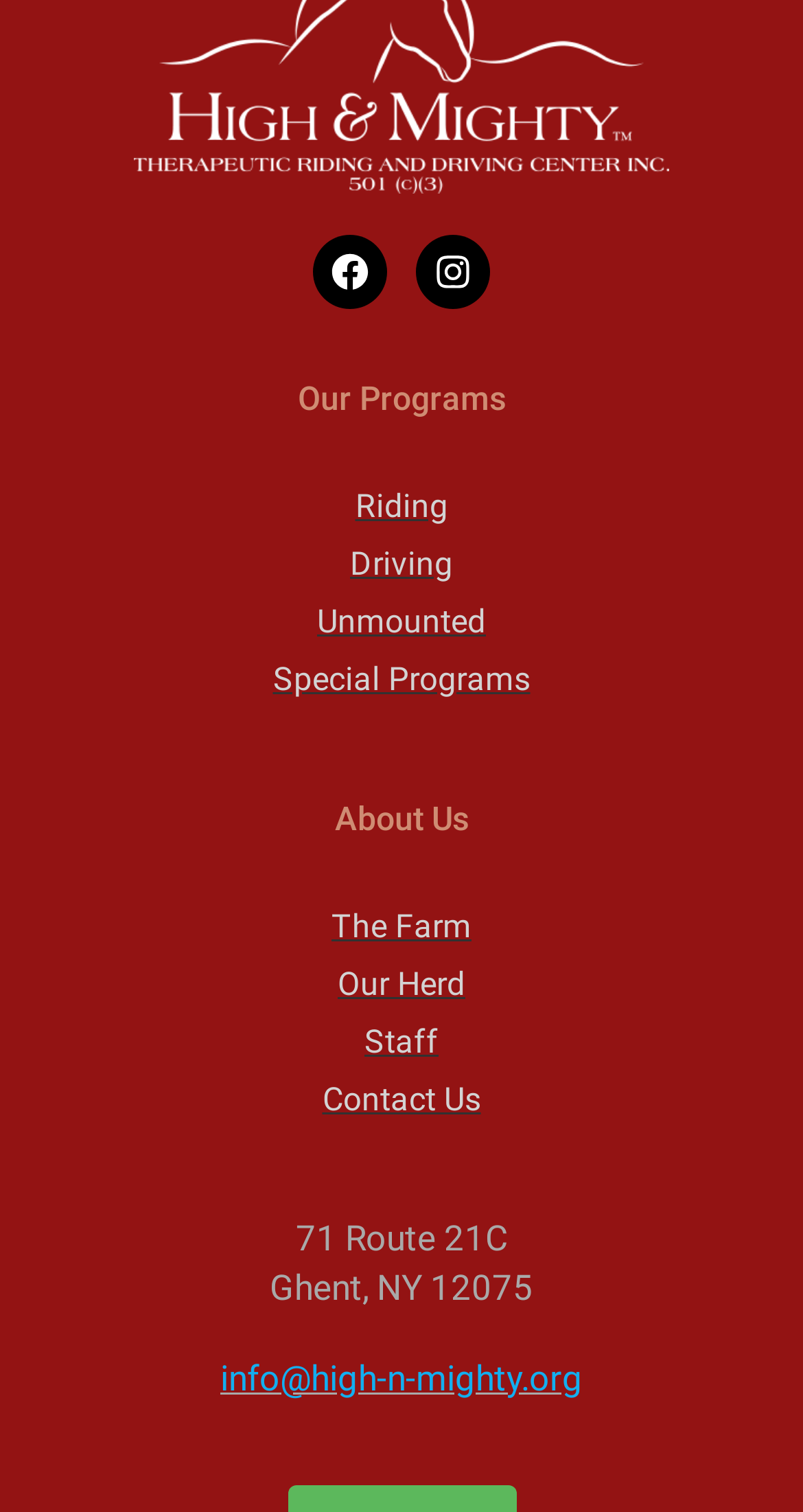Determine the bounding box coordinates of the clickable region to carry out the instruction: "contact us".

[0.401, 0.715, 0.599, 0.74]